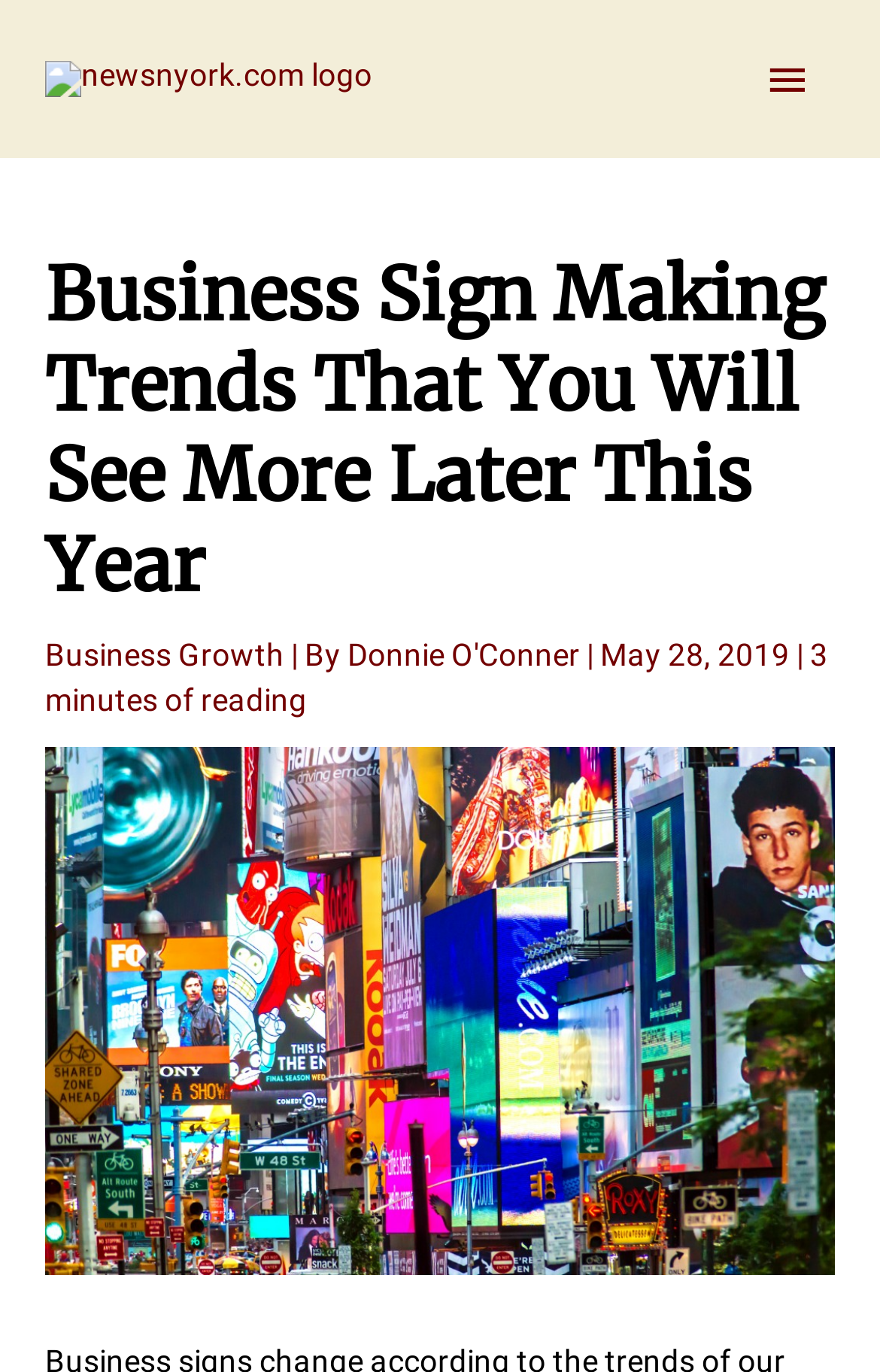What is the publication date of the article?
Kindly offer a comprehensive and detailed response to the question.

I found the publication date by looking at the header section of the webpage, where the article's metadata is displayed. The publication date is mentioned next to the author's name and reading time.